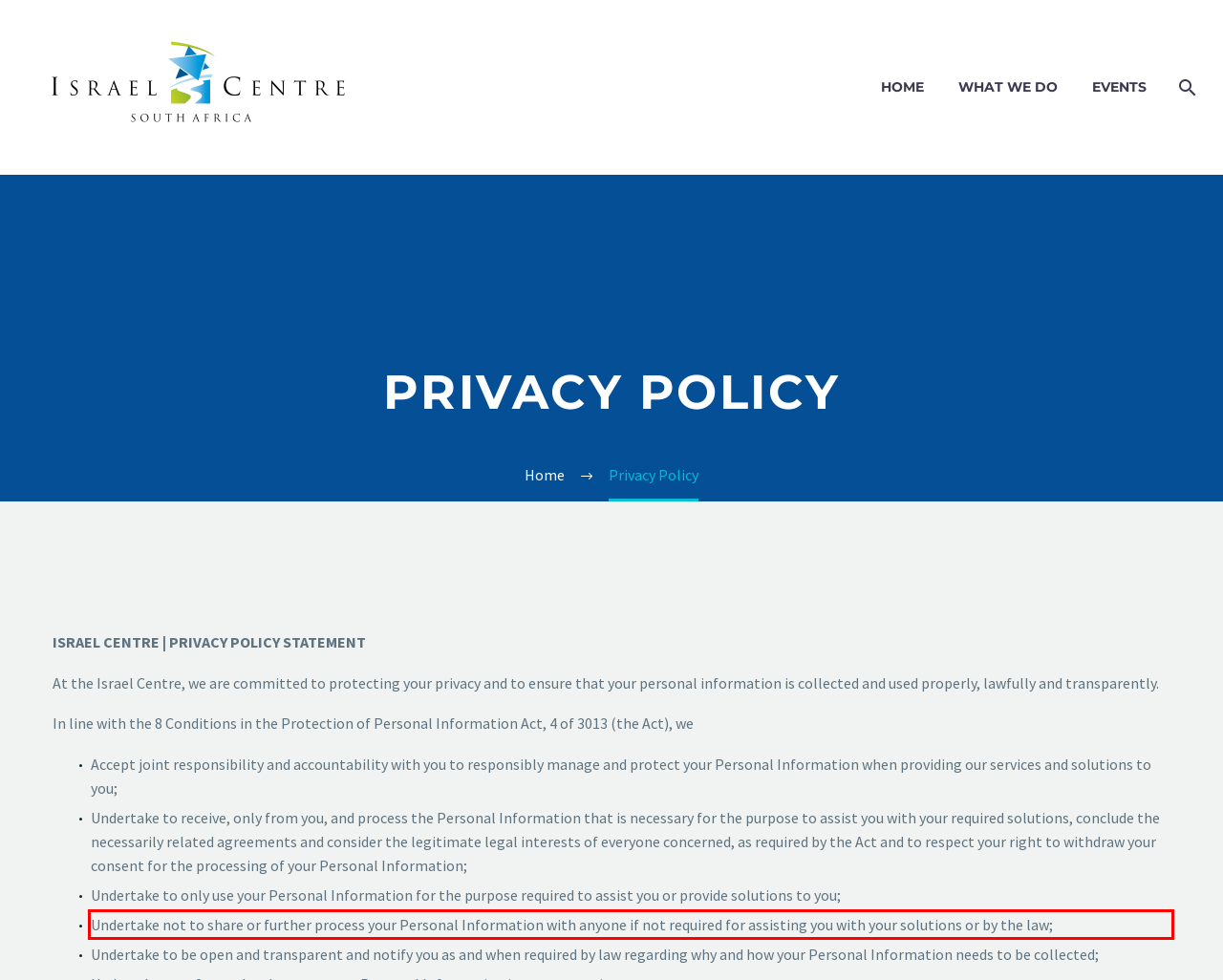From the given screenshot of a webpage, identify the red bounding box and extract the text content within it.

Undertake not to share or further process your Personal Information with anyone if not required for assisting you with your solutions or by the law;